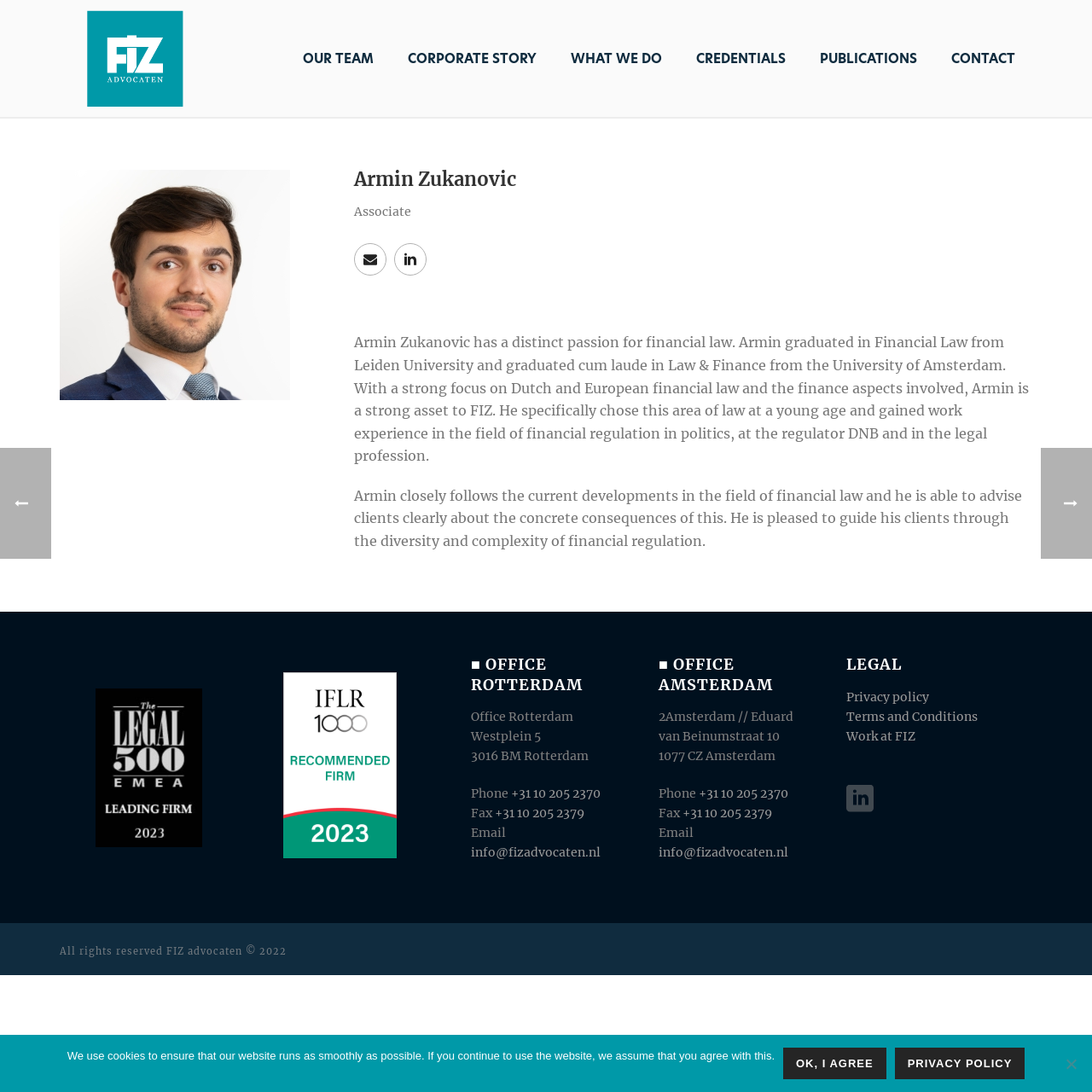Find the UI element described as: "Work at FIZ" and predict its bounding box coordinates. Ensure the coordinates are four float numbers between 0 and 1, [left, top, right, bottom].

[0.775, 0.667, 0.838, 0.681]